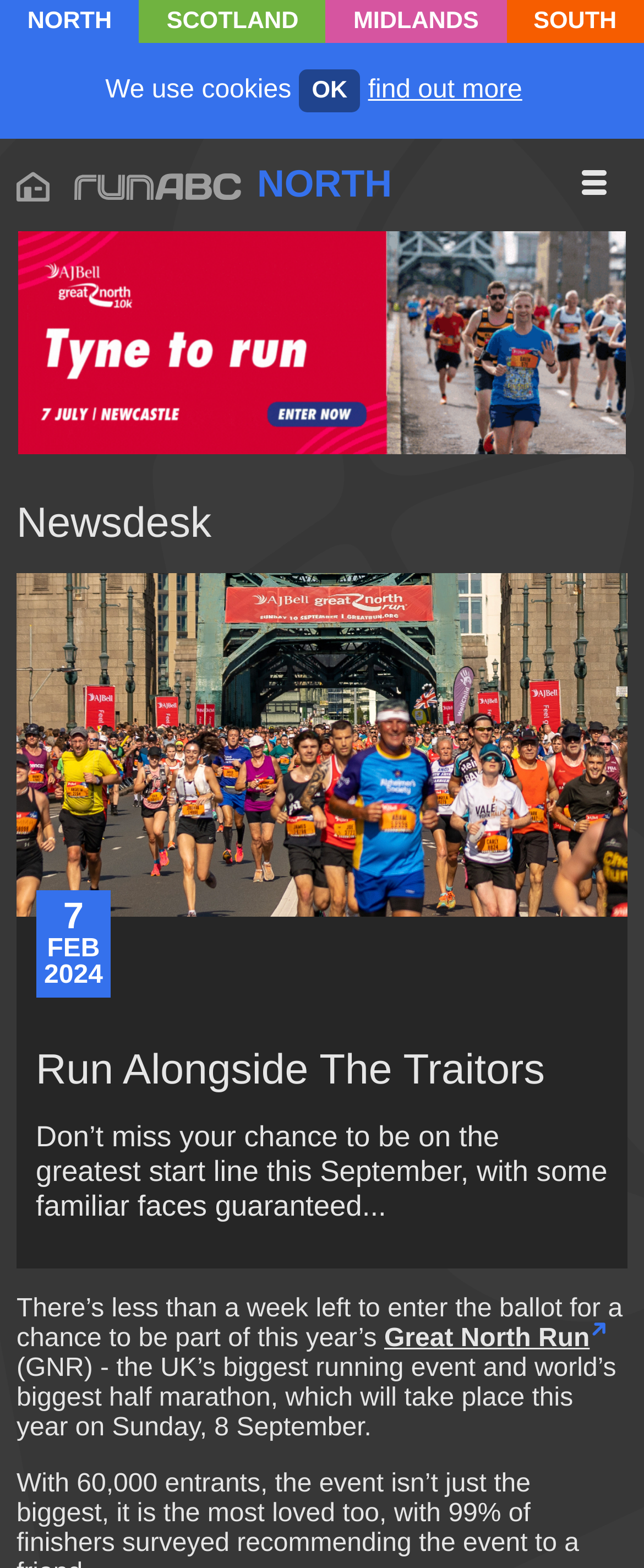Please predict the bounding box coordinates (top-left x, top-left y, bottom-right x, bottom-right y) for the UI element in the screenshot that fits the description: Midlands

[0.511, 0.002, 0.781, 0.025]